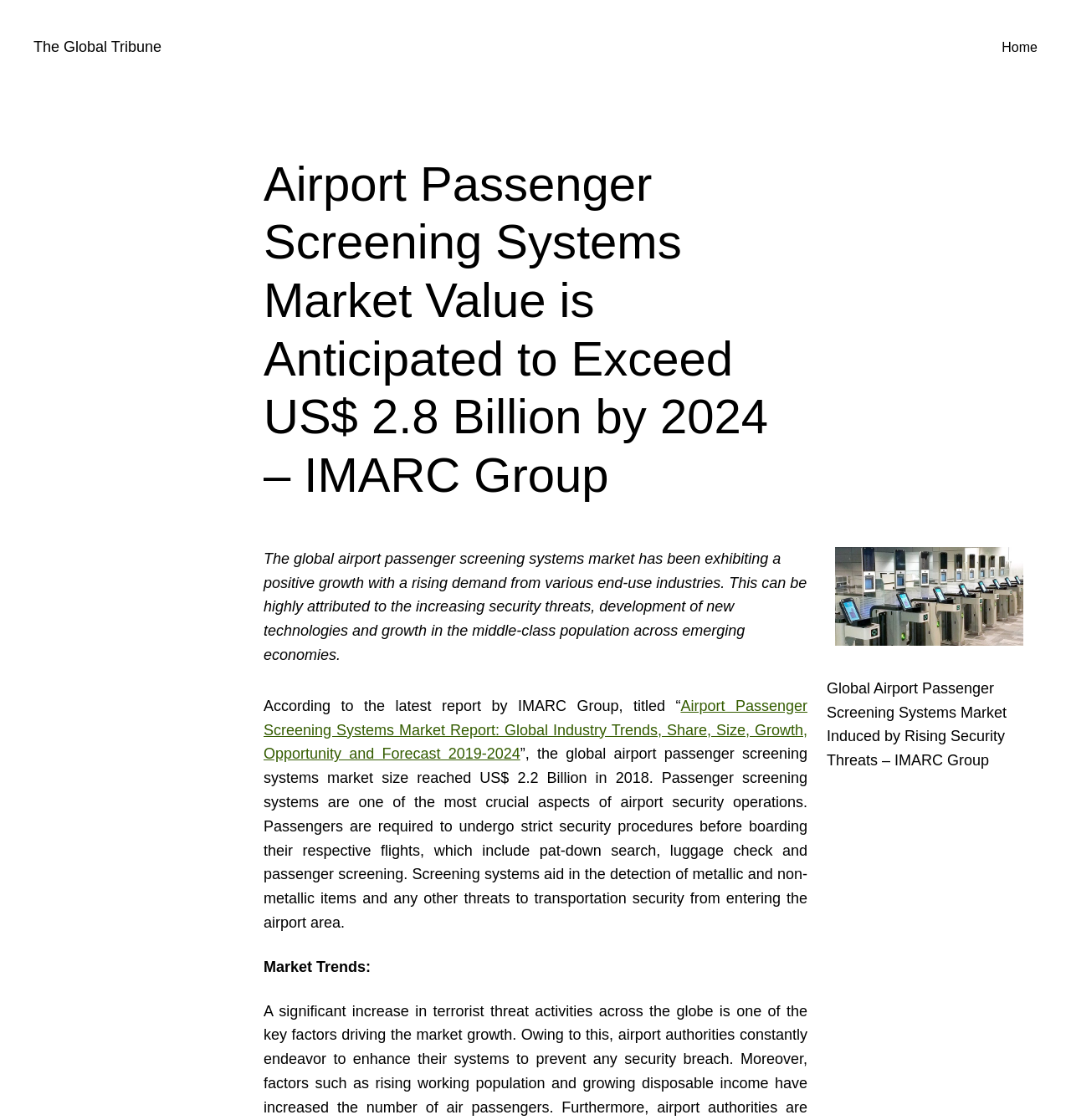What is the headline of the webpage?

Airport Passenger Screening Systems Market Value is Anticipated to Exceed US$ 2.8 Billion by 2024 – IMARC Group